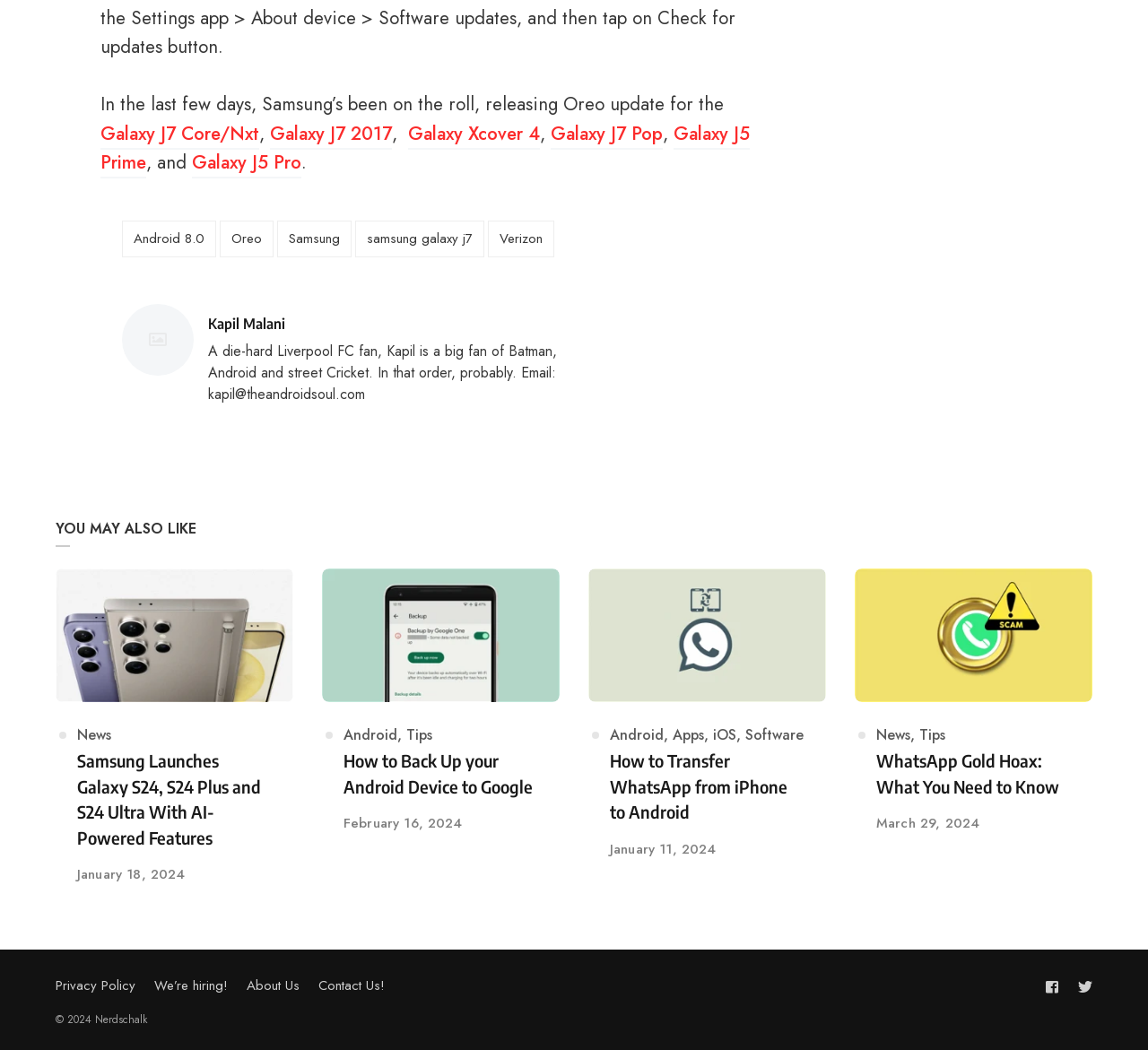Determine the bounding box coordinates for the region that must be clicked to execute the following instruction: "View the article about How to Back Up your Android Device to Google".

[0.299, 0.713, 0.469, 0.761]